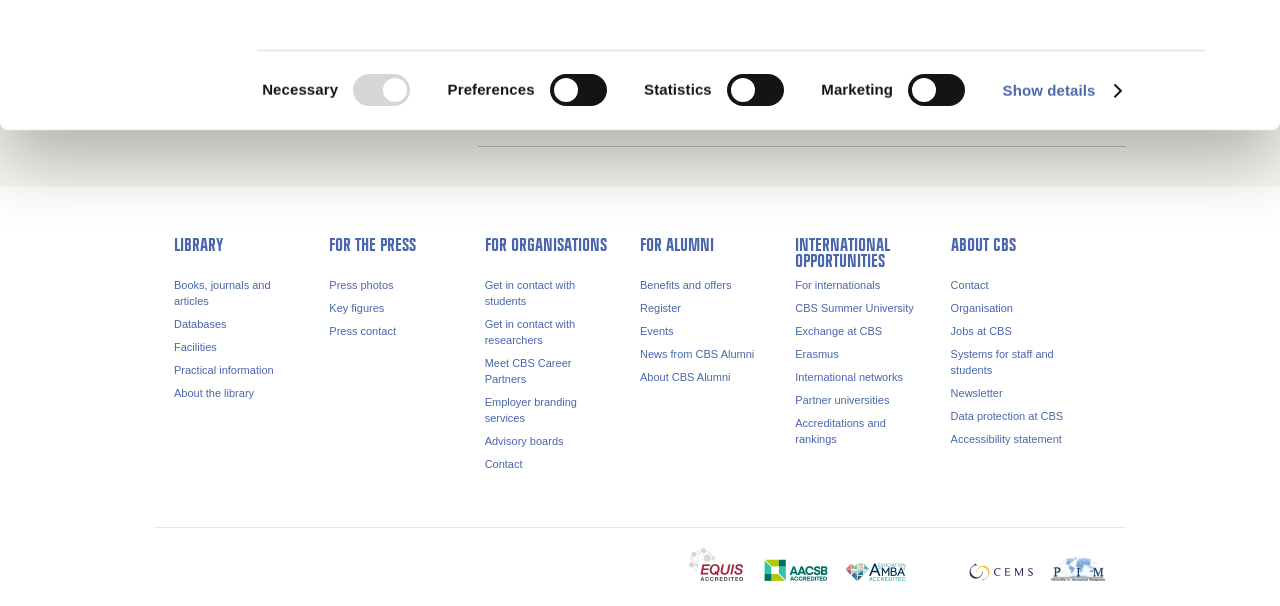Identify the bounding box coordinates necessary to click and complete the given instruction: "Visit the library".

[0.136, 0.389, 0.174, 0.417]